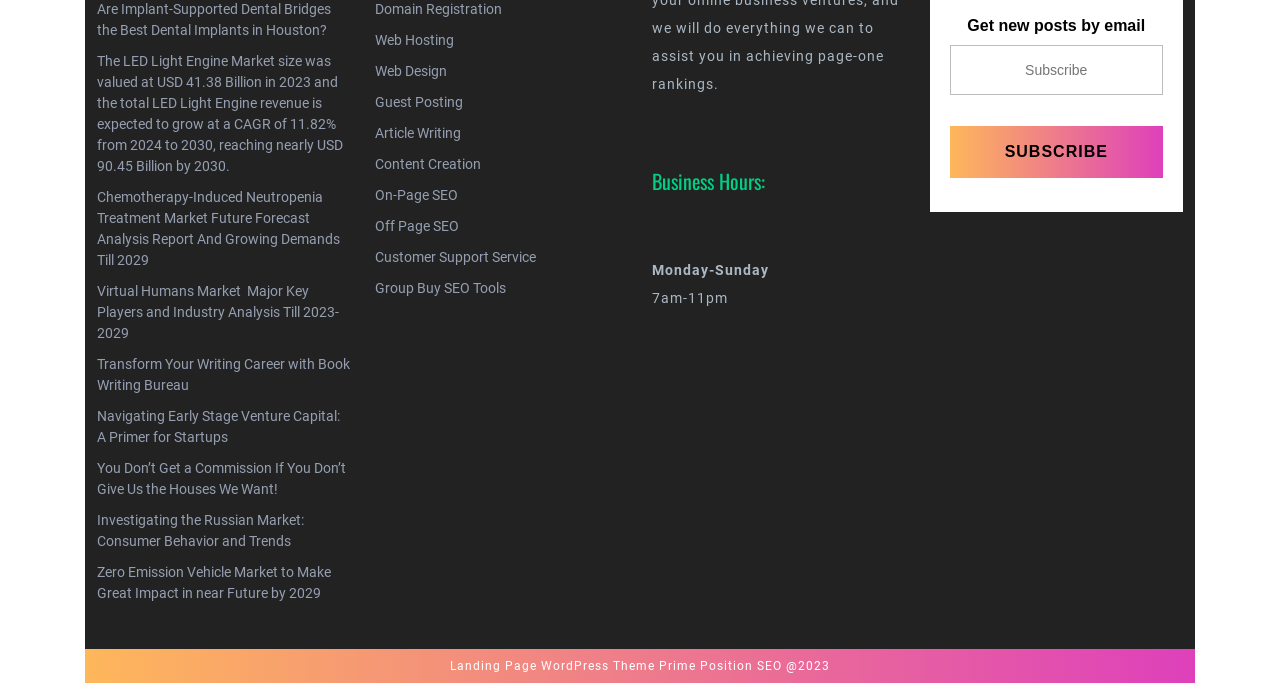Specify the bounding box coordinates of the area to click in order to follow the given instruction: "Click on 'Domain Registration' link."

[0.293, 0.002, 0.392, 0.025]